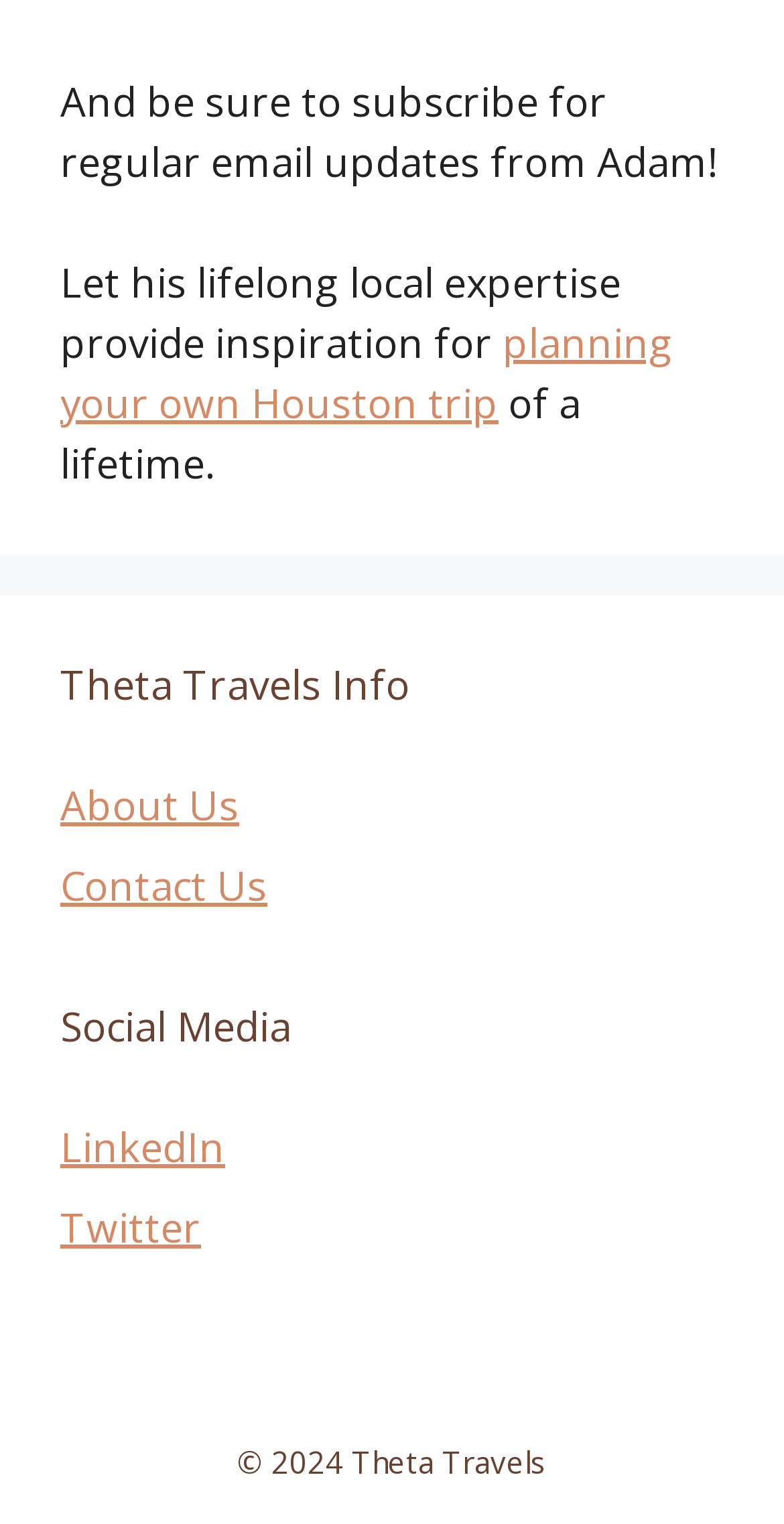Provide the bounding box for the UI element matching this description: "LinkedIn".

[0.077, 0.734, 0.287, 0.77]